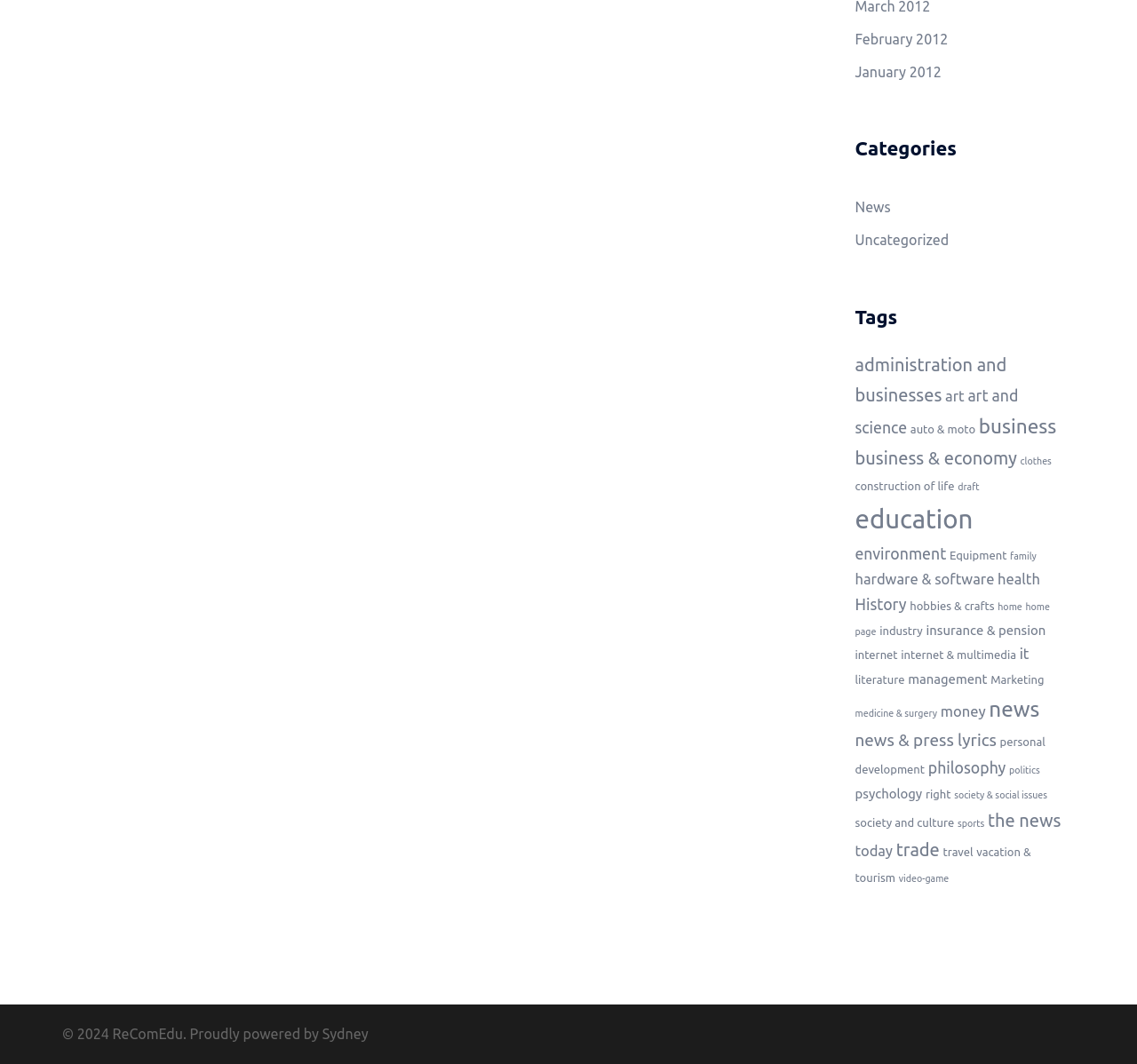Please determine the bounding box coordinates of the element to click in order to execute the following instruction: "View the Latest News". The coordinates should be four float numbers between 0 and 1, specified as [left, top, right, bottom].

None